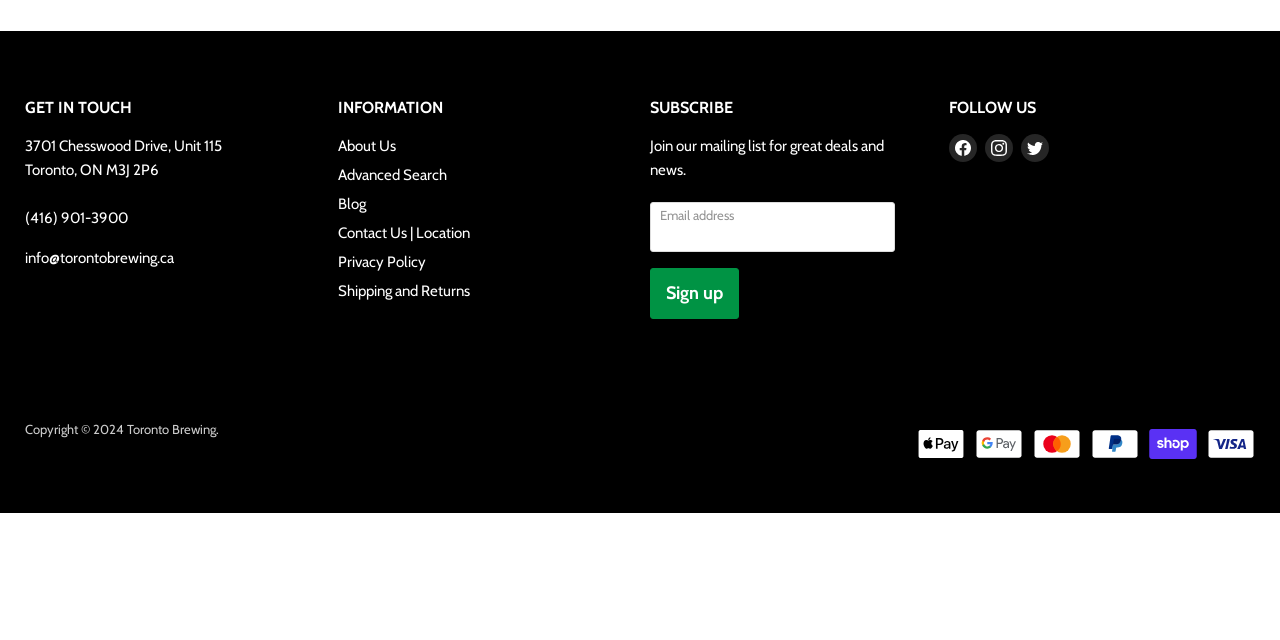Calculate the bounding box coordinates of the UI element given the description: "Blog".

[0.264, 0.304, 0.286, 0.332]